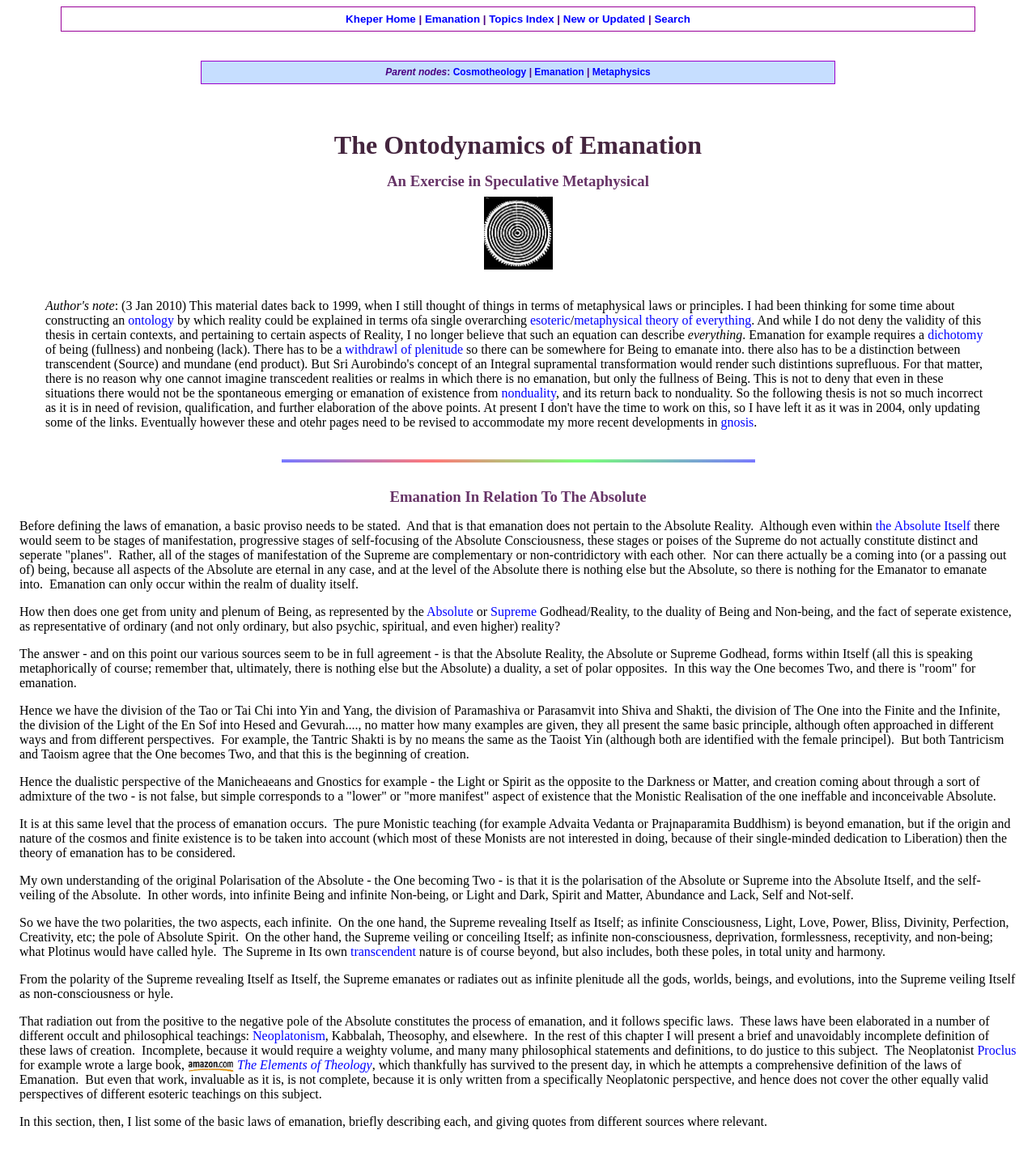What is the term for the self-veiling of the Absolute?
Look at the screenshot and give a one-word or phrase answer.

hyle